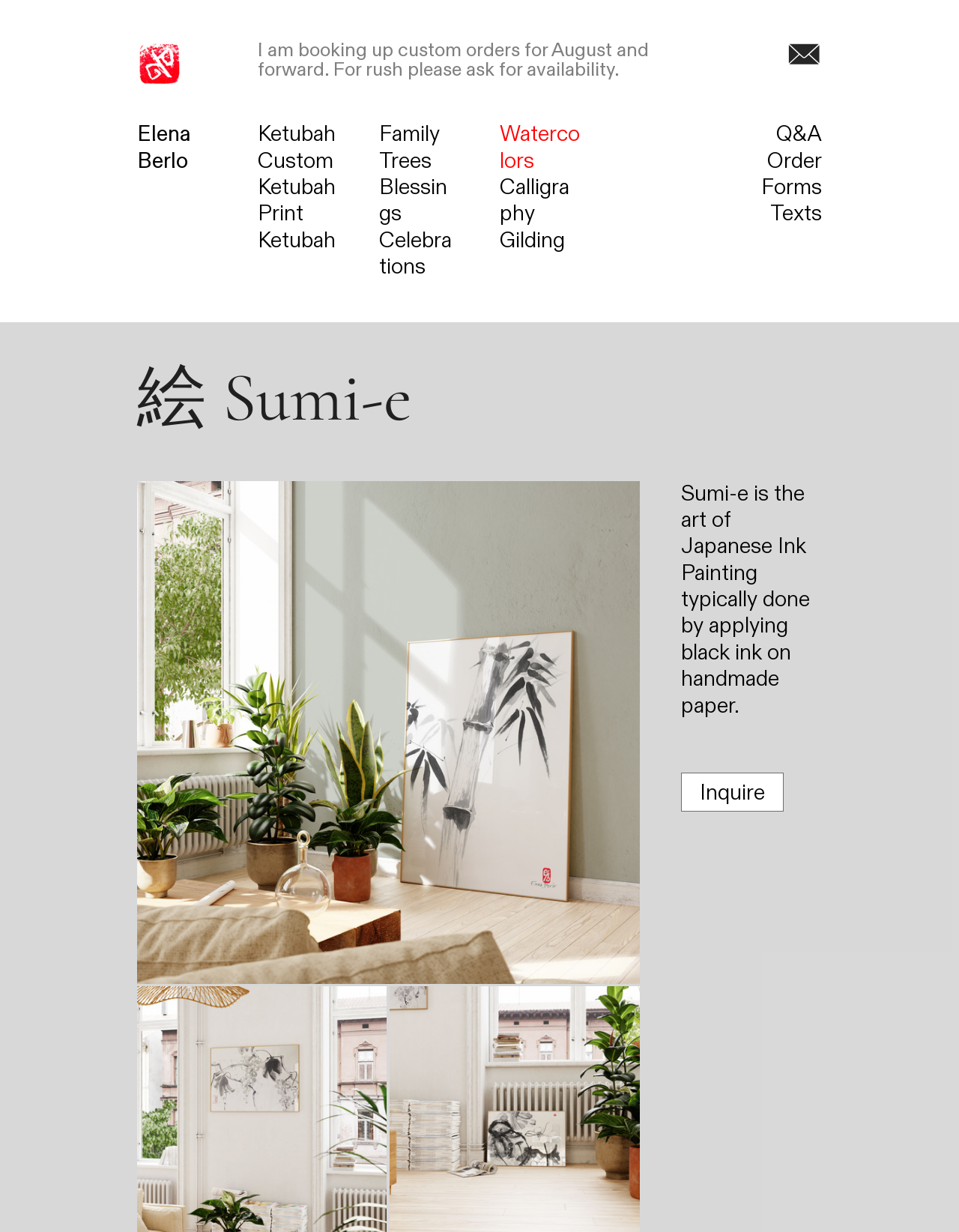Identify the bounding box coordinates for the element you need to click to achieve the following task: "Click on SOLUTIONS". Provide the bounding box coordinates as four float numbers between 0 and 1, in the form [left, top, right, bottom].

None